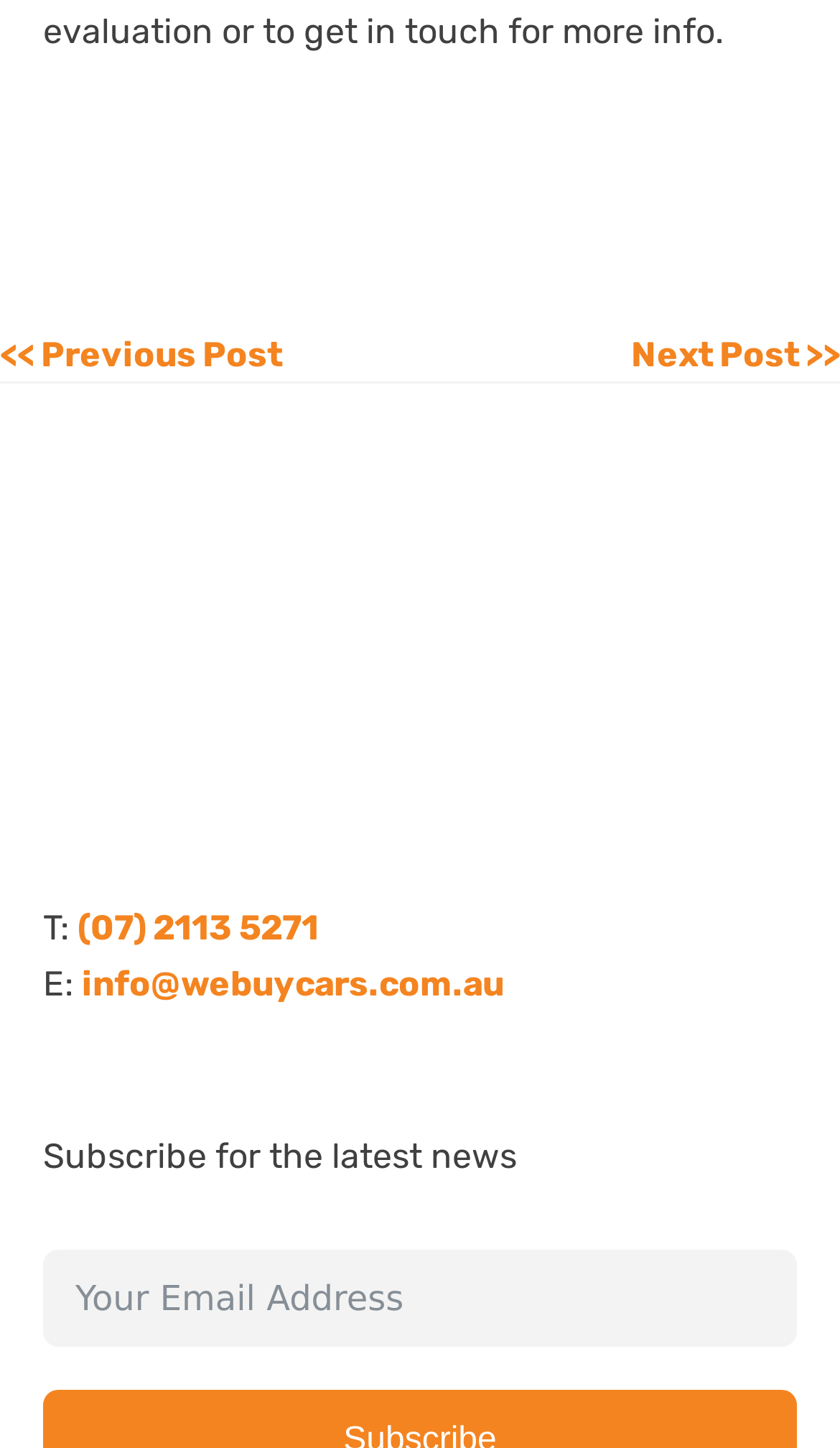What is the purpose of the textbox?
Provide a well-explained and detailed answer to the question.

The textbox is located at the bottom of the webpage, which has a bounding box of [0.051, 0.863, 0.949, 0.93]. The placeholder text of this textbox is 'Your Email Address', indicating that it is used to enter an email address, likely for subscription or newsletter purposes.